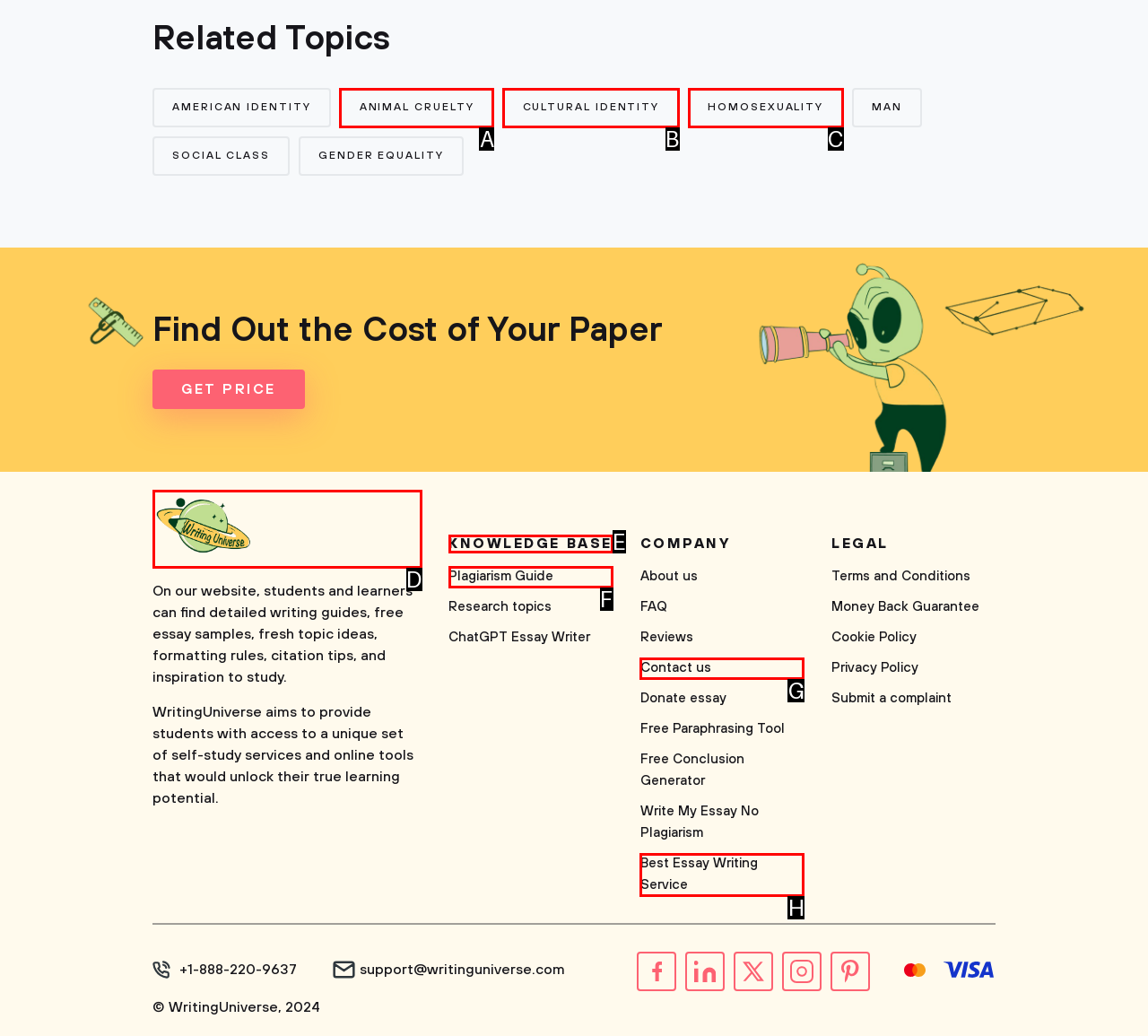Select the option that fits this description: hurmanblirrikcfrp.firebaseapp.com
Answer with the corresponding letter directly.

None